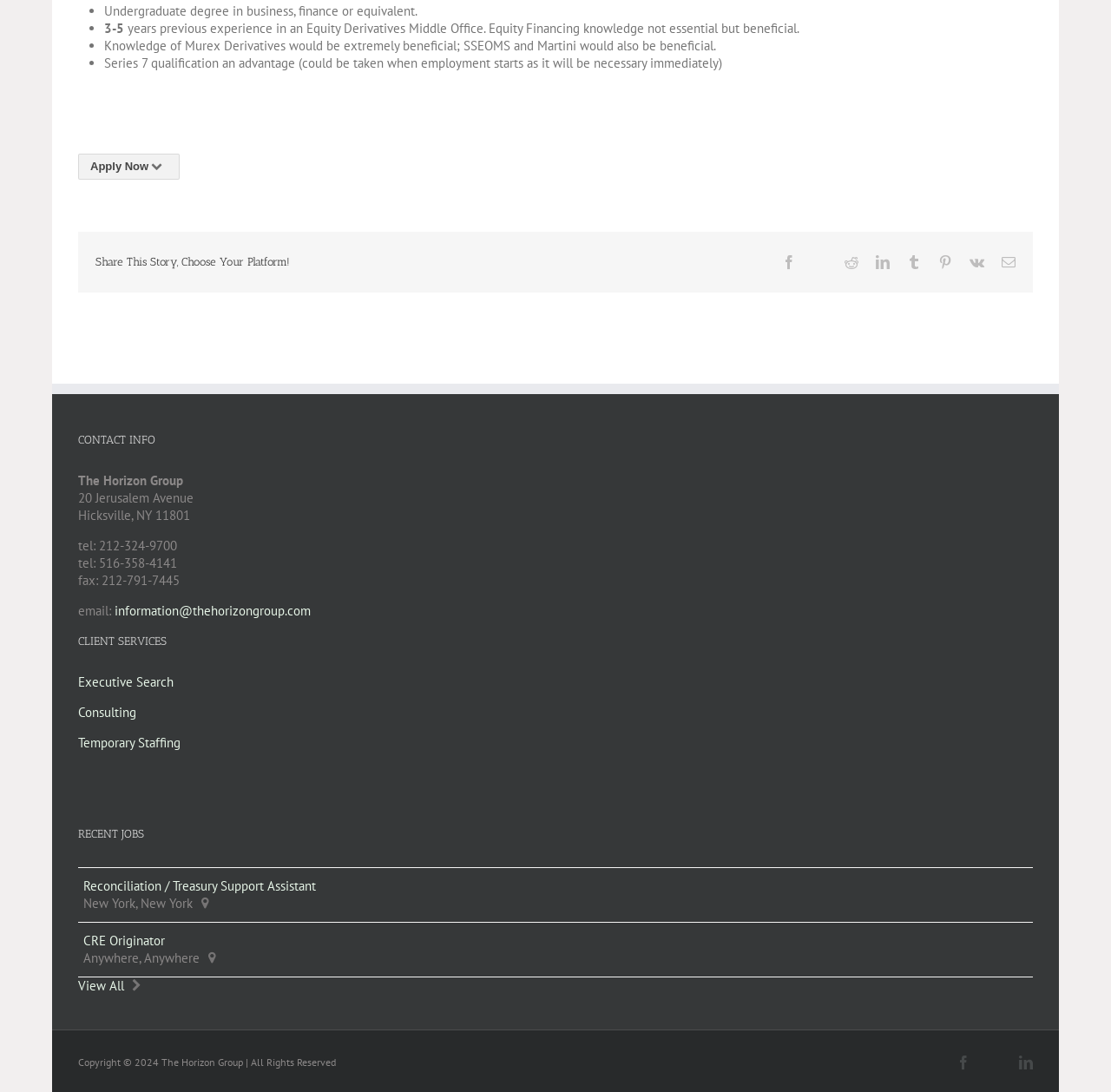Determine the coordinates of the bounding box that should be clicked to complete the instruction: "View contact information". The coordinates should be represented by four float numbers between 0 and 1: [left, top, right, bottom].

[0.07, 0.395, 0.93, 0.41]